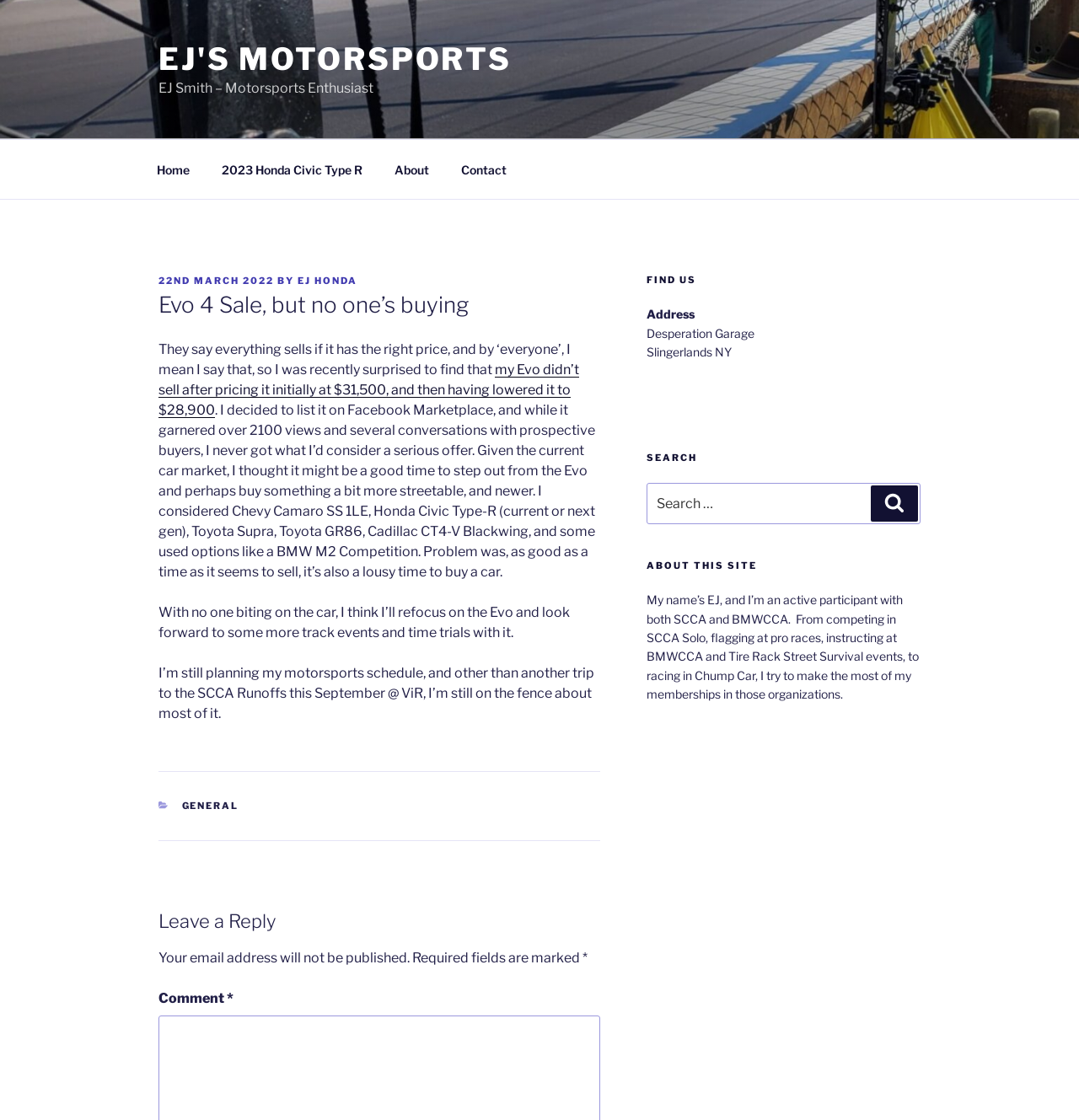Please reply to the following question with a single word or a short phrase:
What is the current price of the Evo?

$28,900